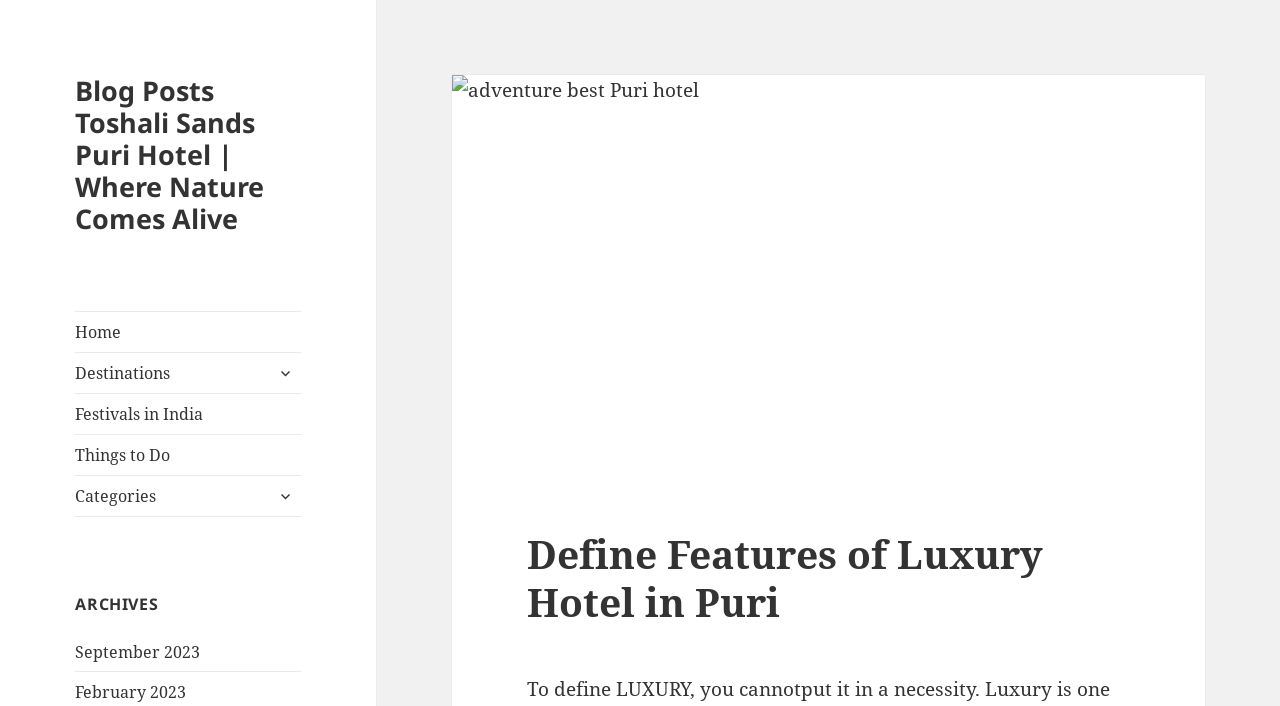Please identify the bounding box coordinates of the clickable area that will allow you to execute the instruction: "read archives".

[0.059, 0.838, 0.235, 0.872]